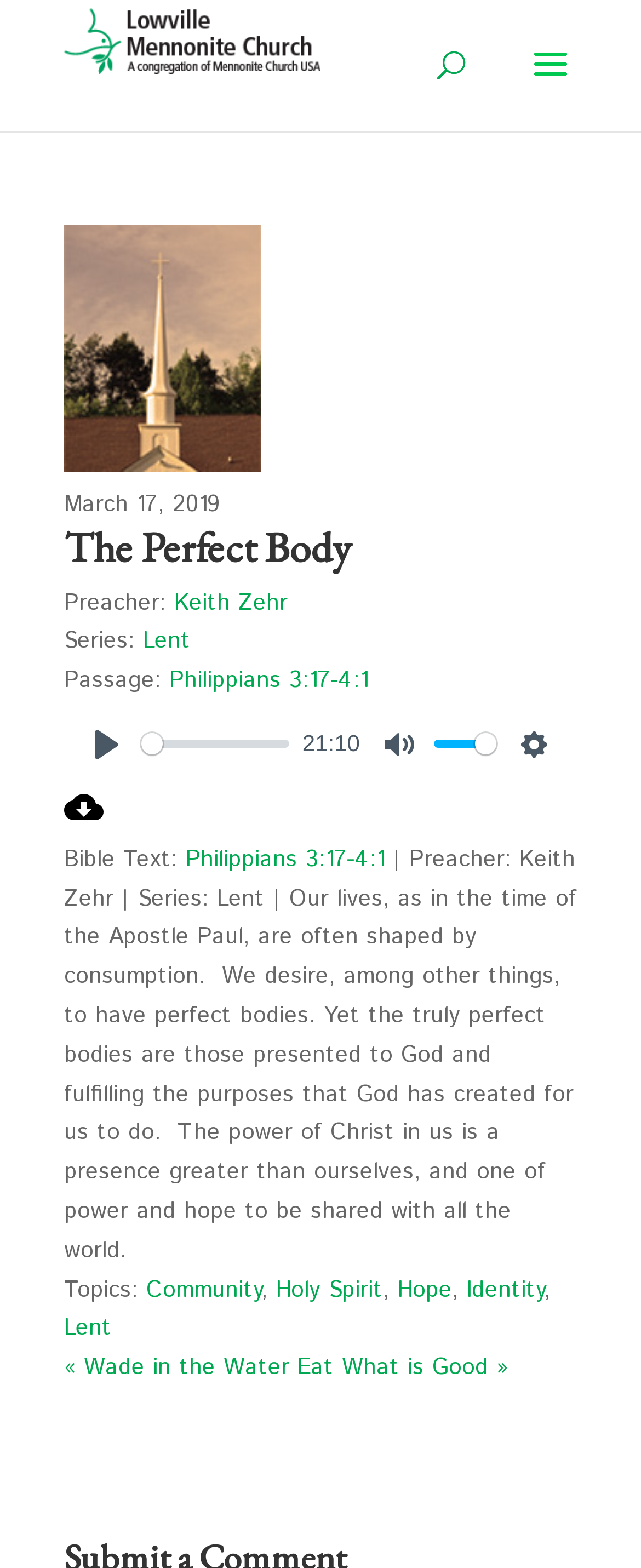Determine the bounding box coordinates for the clickable element to execute this instruction: "Download the audio file". Provide the coordinates as four float numbers between 0 and 1, i.e., [left, top, right, bottom].

[0.1, 0.513, 0.162, 0.534]